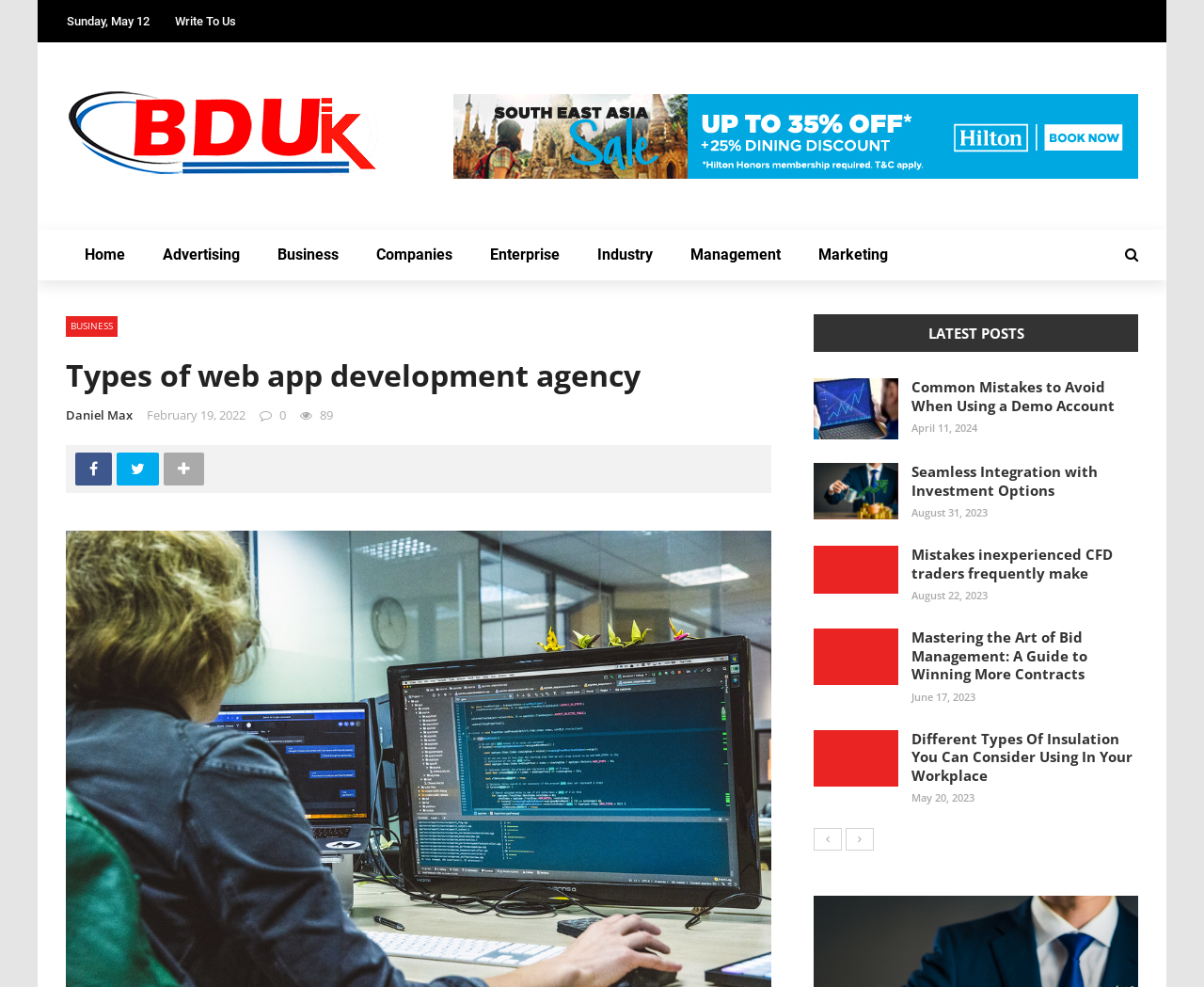Determine the bounding box coordinates of the element's region needed to click to follow the instruction: "Read the 'Types of web app development agency' article". Provide these coordinates as four float numbers between 0 and 1, formatted as [left, top, right, bottom].

[0.055, 0.36, 0.641, 0.4]